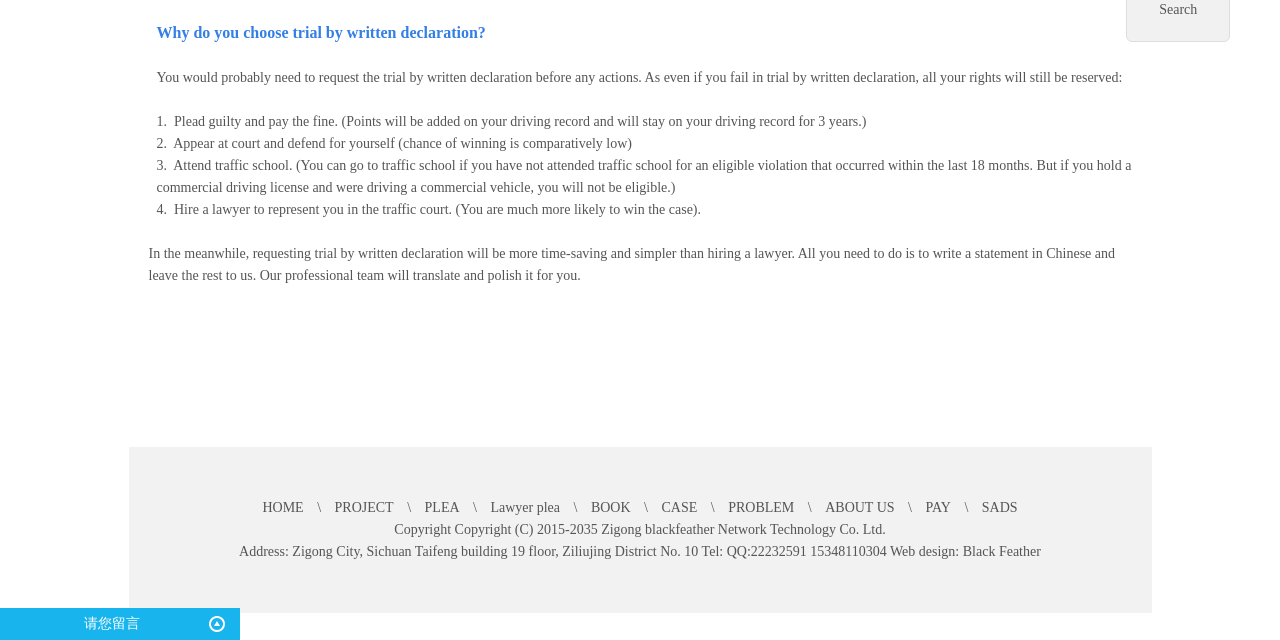Using the format (top-left x, top-left y, bottom-right x, bottom-right y), and given the element description, identify the bounding box coordinates within the screenshot: Search

[0.906, 0.003, 0.935, 0.027]